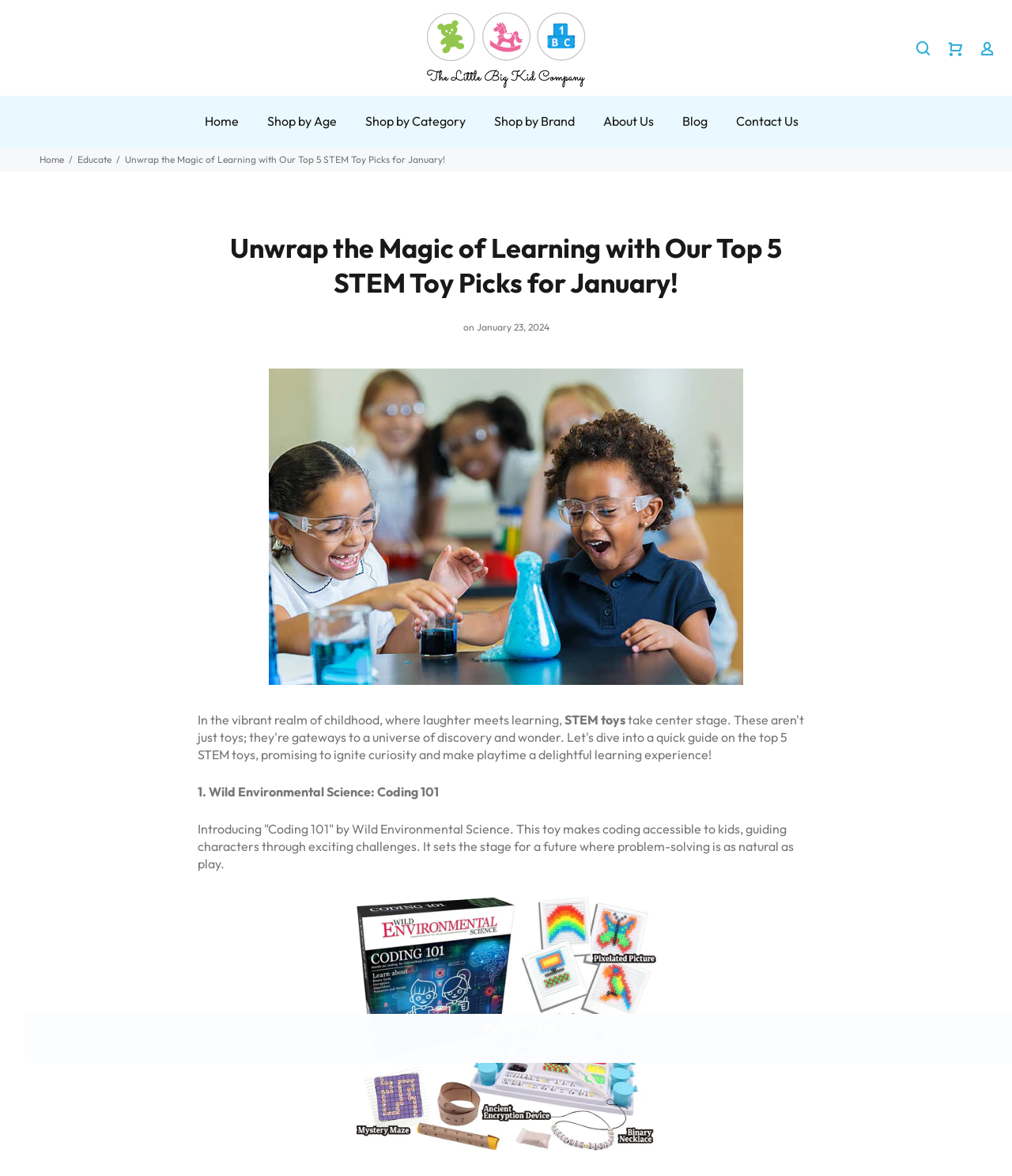Please identify the bounding box coordinates of the element I should click to complete this instruction: 'Click the 'Home' link'. The coordinates should be given as four float numbers between 0 and 1, like this: [left, top, right, bottom].

[0.188, 0.081, 0.25, 0.125]